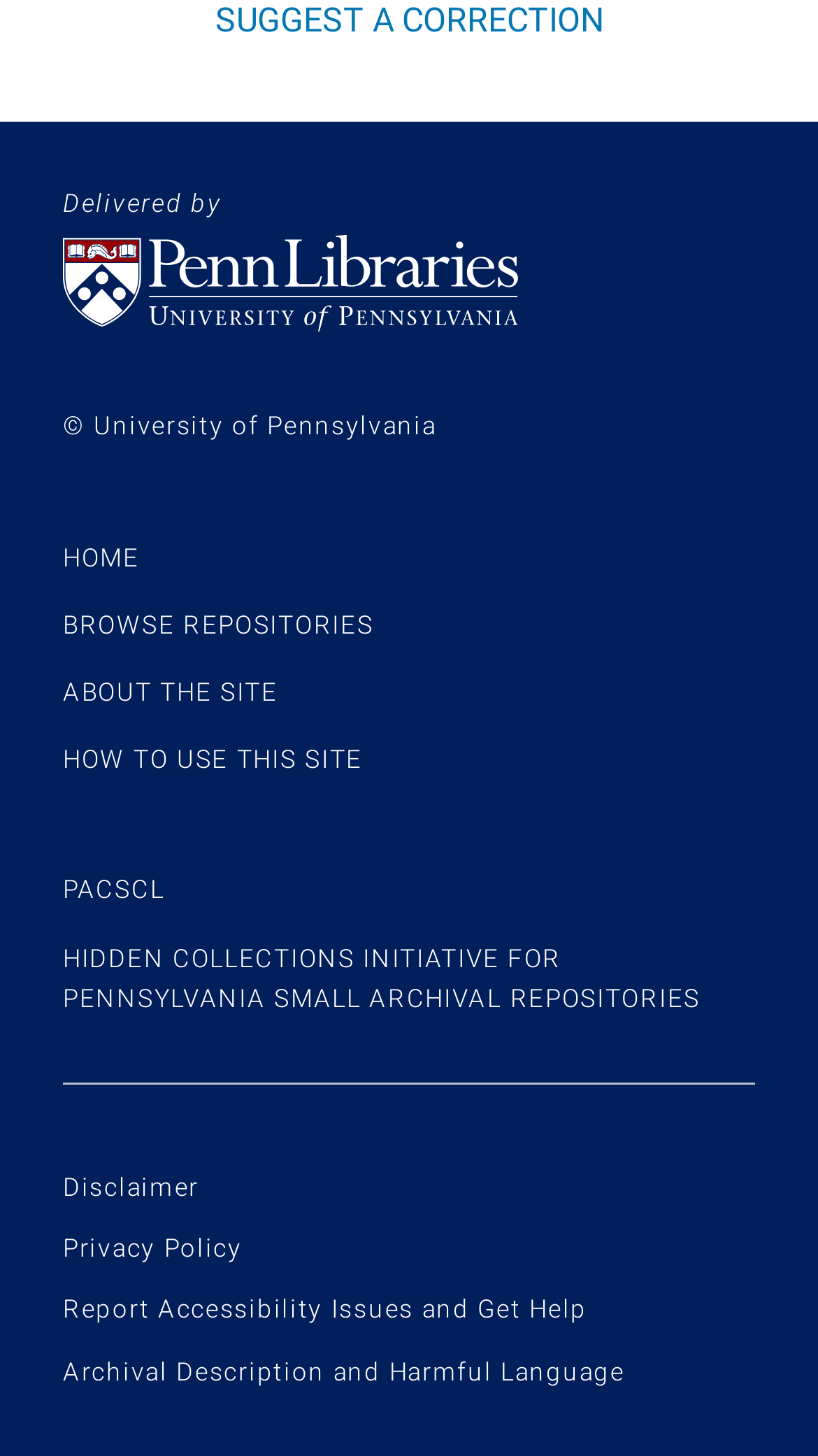Please identify the bounding box coordinates of the element that needs to be clicked to execute the following command: "browse repositories". Provide the bounding box using four float numbers between 0 and 1, formatted as [left, top, right, bottom].

[0.077, 0.419, 0.457, 0.439]